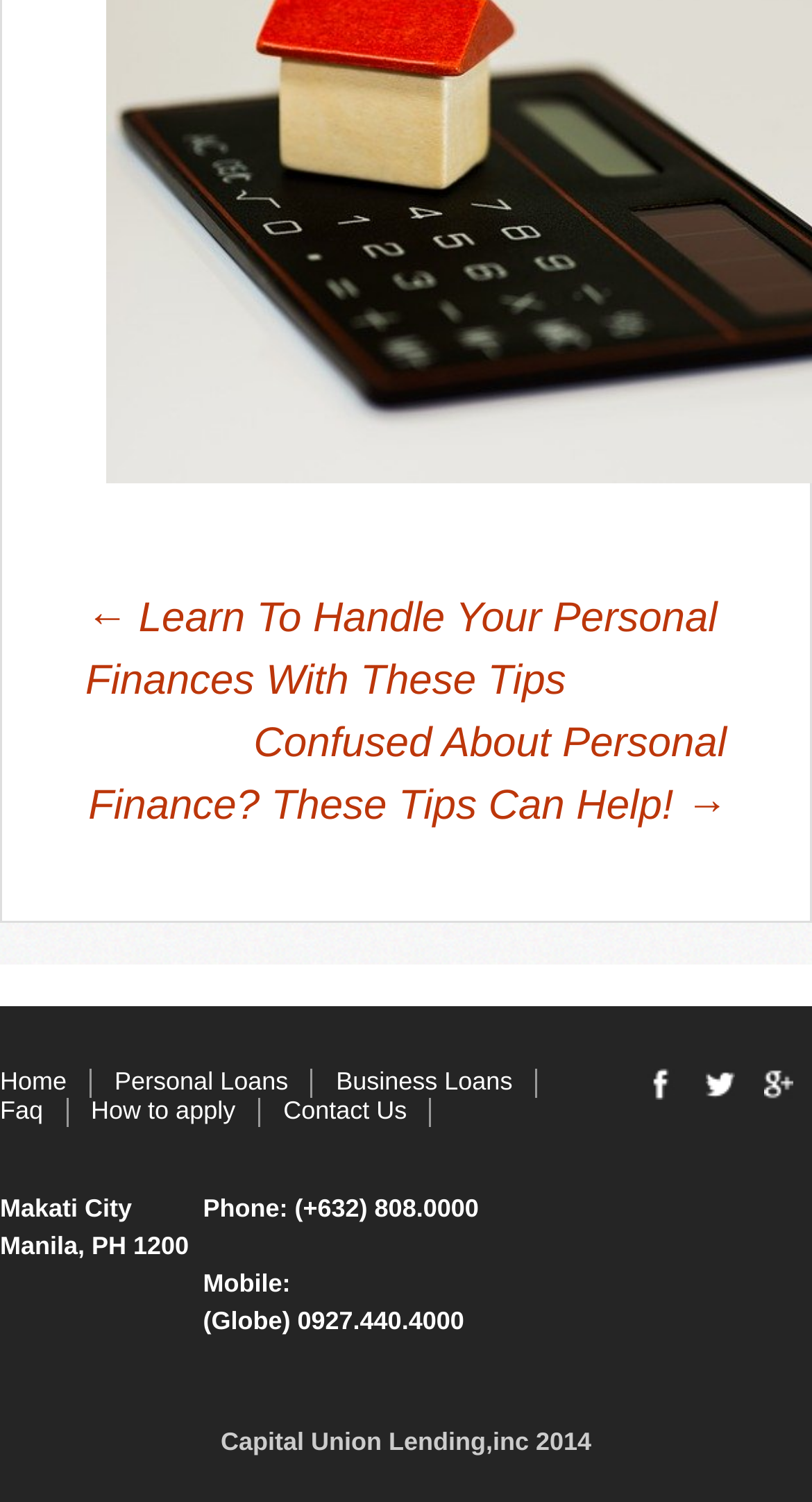Utilize the details in the image to thoroughly answer the following question: What is the phone number?

The phone number is '(+632) 808.0000' which is indicated by a static text element with bounding box coordinates [0.354, 0.794, 0.59, 0.814] and is located in the complementary section.